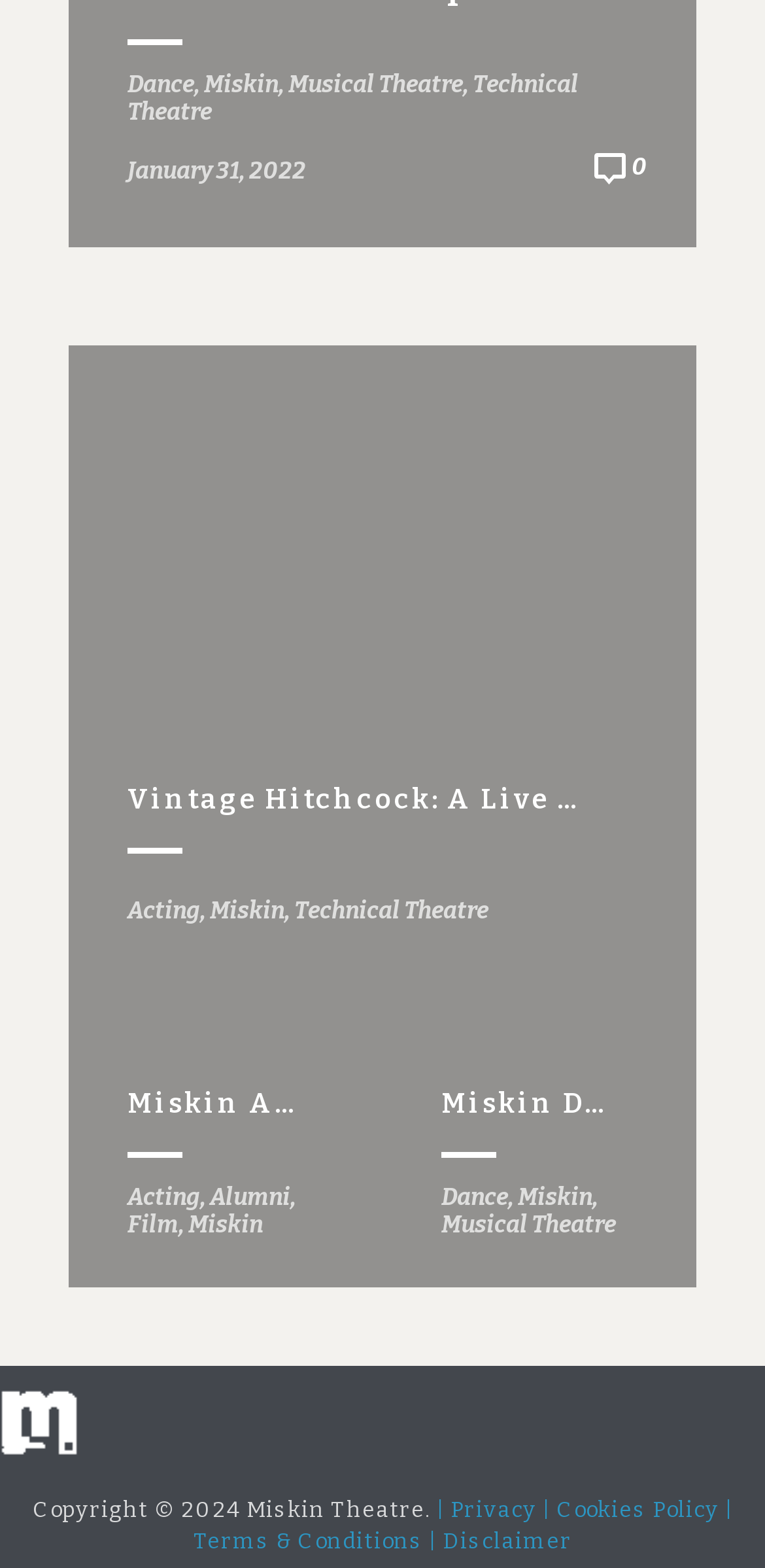Pinpoint the bounding box coordinates of the element to be clicked to execute the instruction: "Click on the 'Miskin Theatre' link".

[0.0, 0.894, 0.103, 0.915]